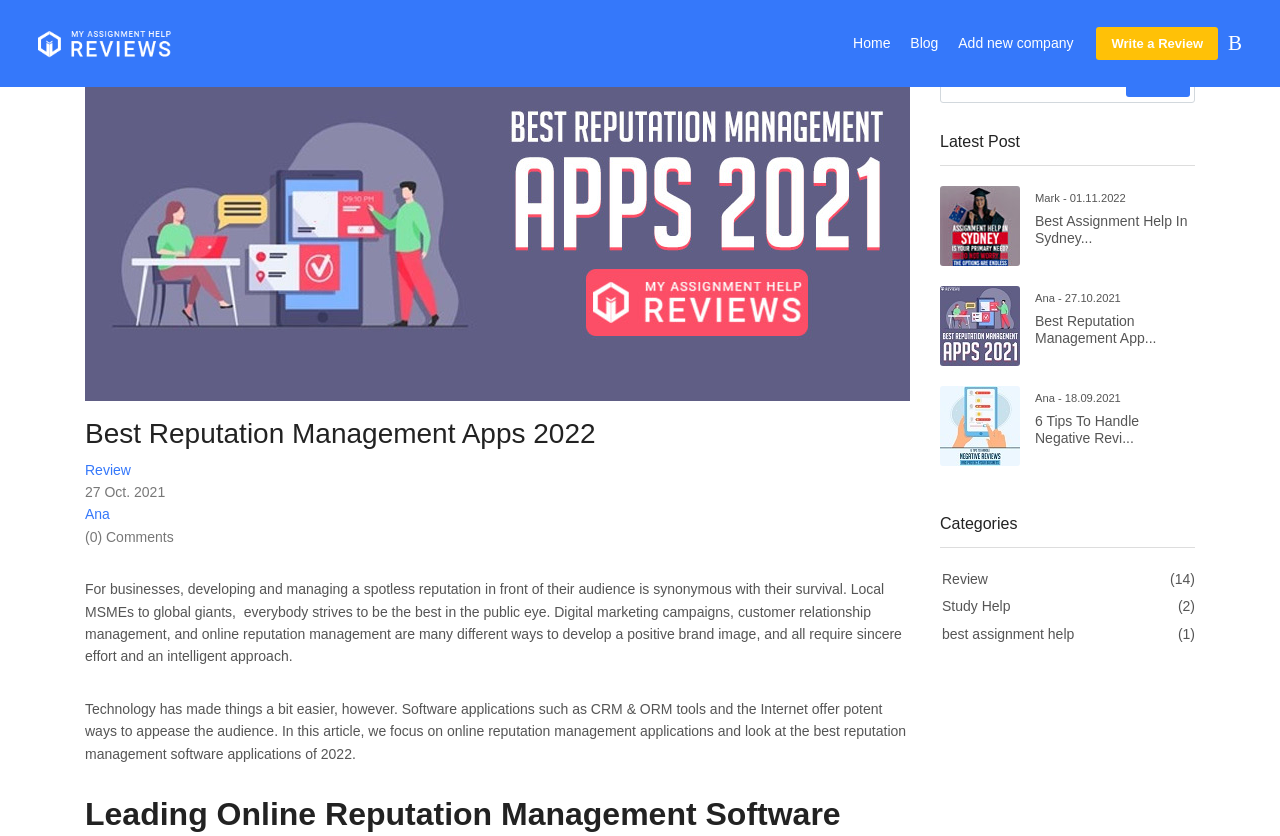Locate the bounding box coordinates of the clickable region to complete the following instruction: "View RV Travel Tip: Take back up meds."

None